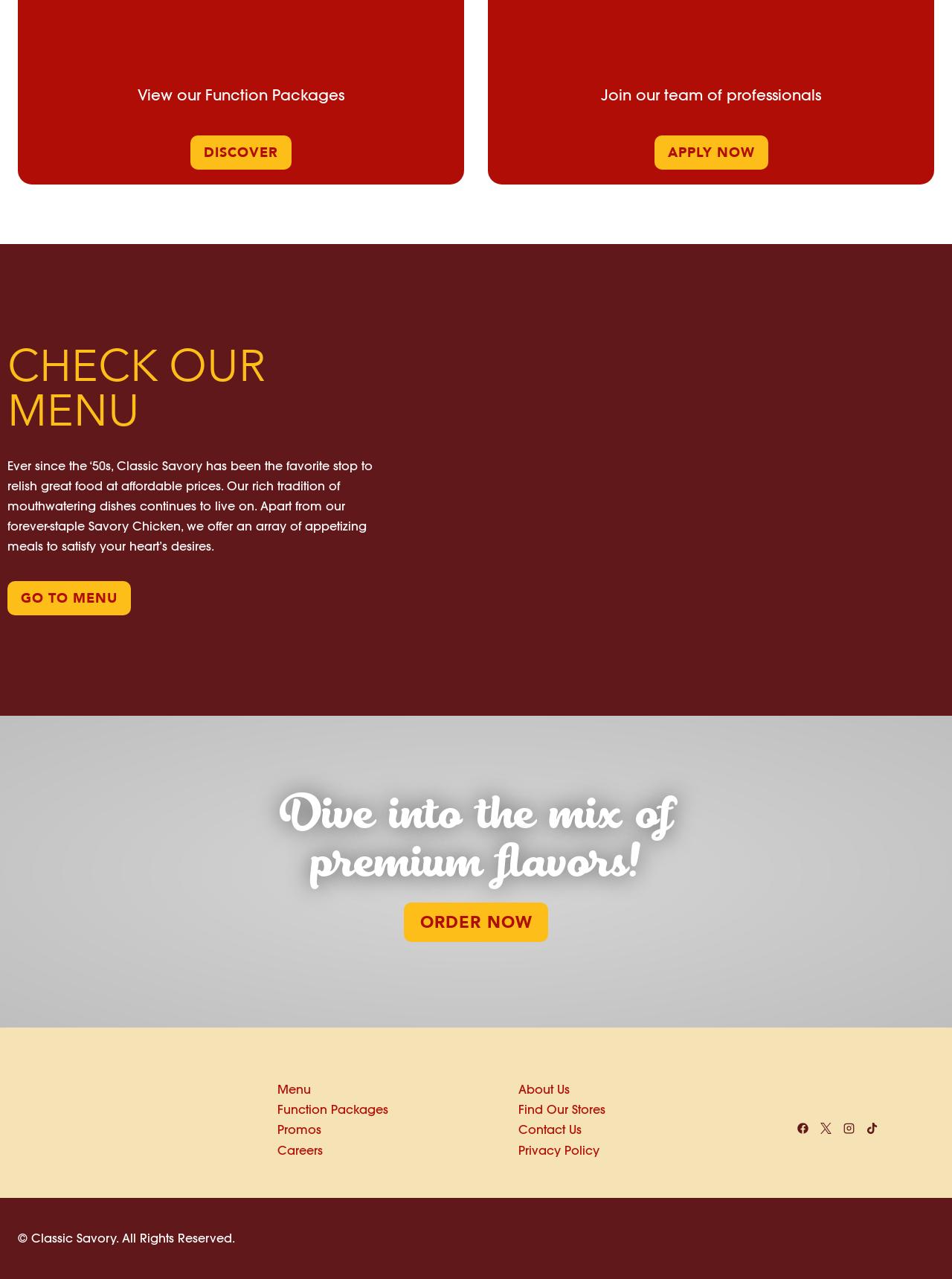Find the bounding box coordinates of the clickable element required to execute the following instruction: "Check the menu". Provide the coordinates as four float numbers between 0 and 1, i.e., [left, top, right, bottom].

[0.008, 0.269, 0.392, 0.339]